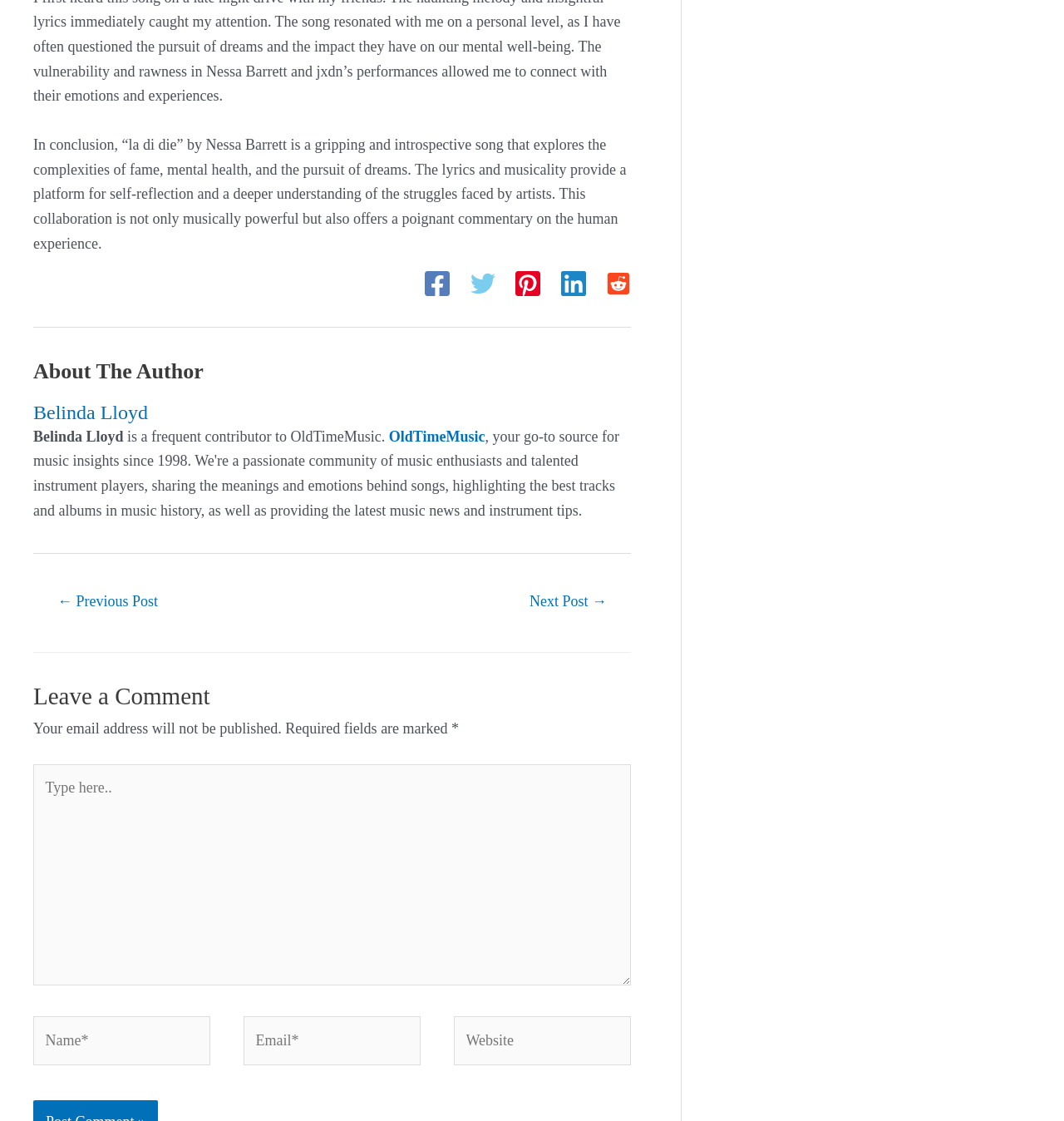Please locate the bounding box coordinates of the element that needs to be clicked to achieve the following instruction: "go to home page". The coordinates should be four float numbers between 0 and 1, i.e., [left, top, right, bottom].

None